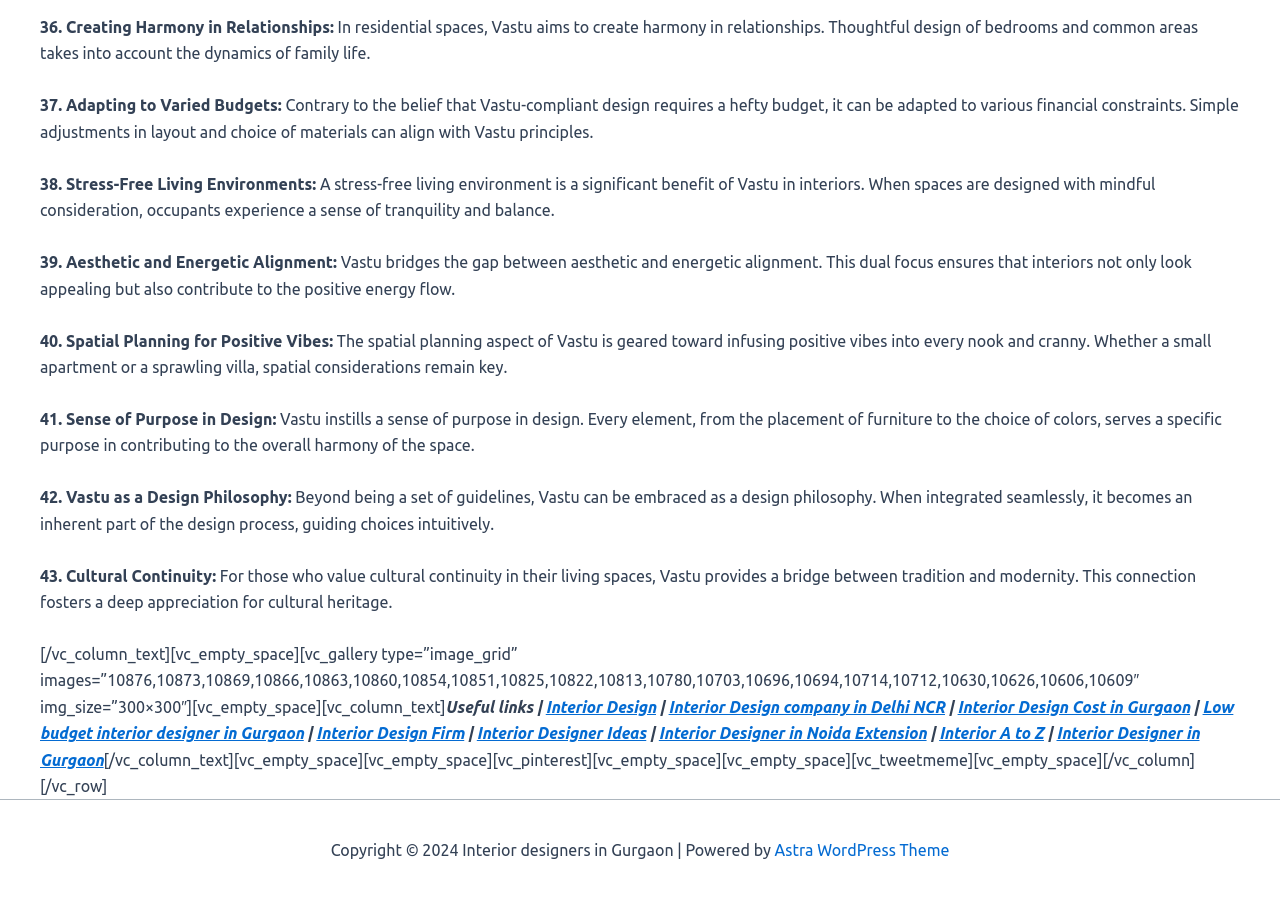What is the purpose of Vastu in interior design?
Use the image to give a comprehensive and detailed response to the question.

According to the webpage, Vastu aims to create harmony in relationships, provide a stress-free living environment, and infuse positive vibes into every nook and cranny, indicating that its purpose is to create harmony and balance in interior design.